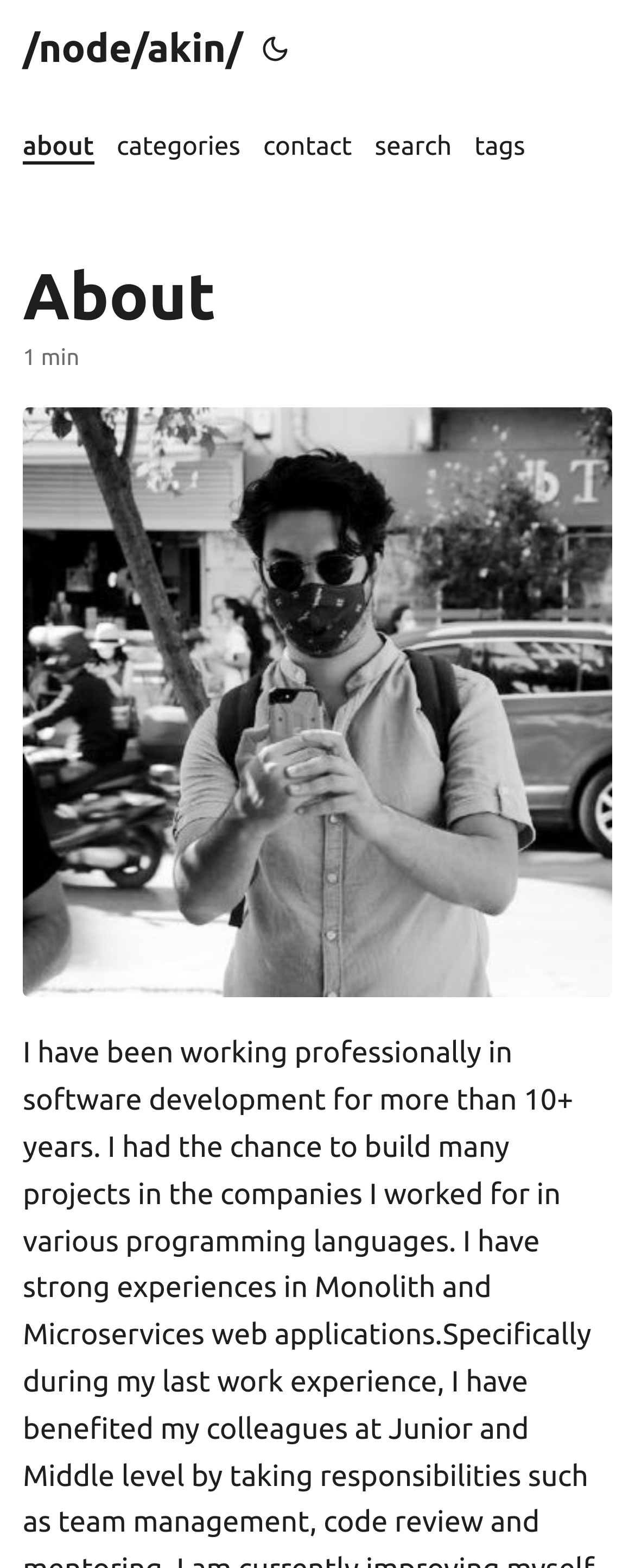Reply to the question with a brief word or phrase: What is the text next to the 'About' heading?

1 min